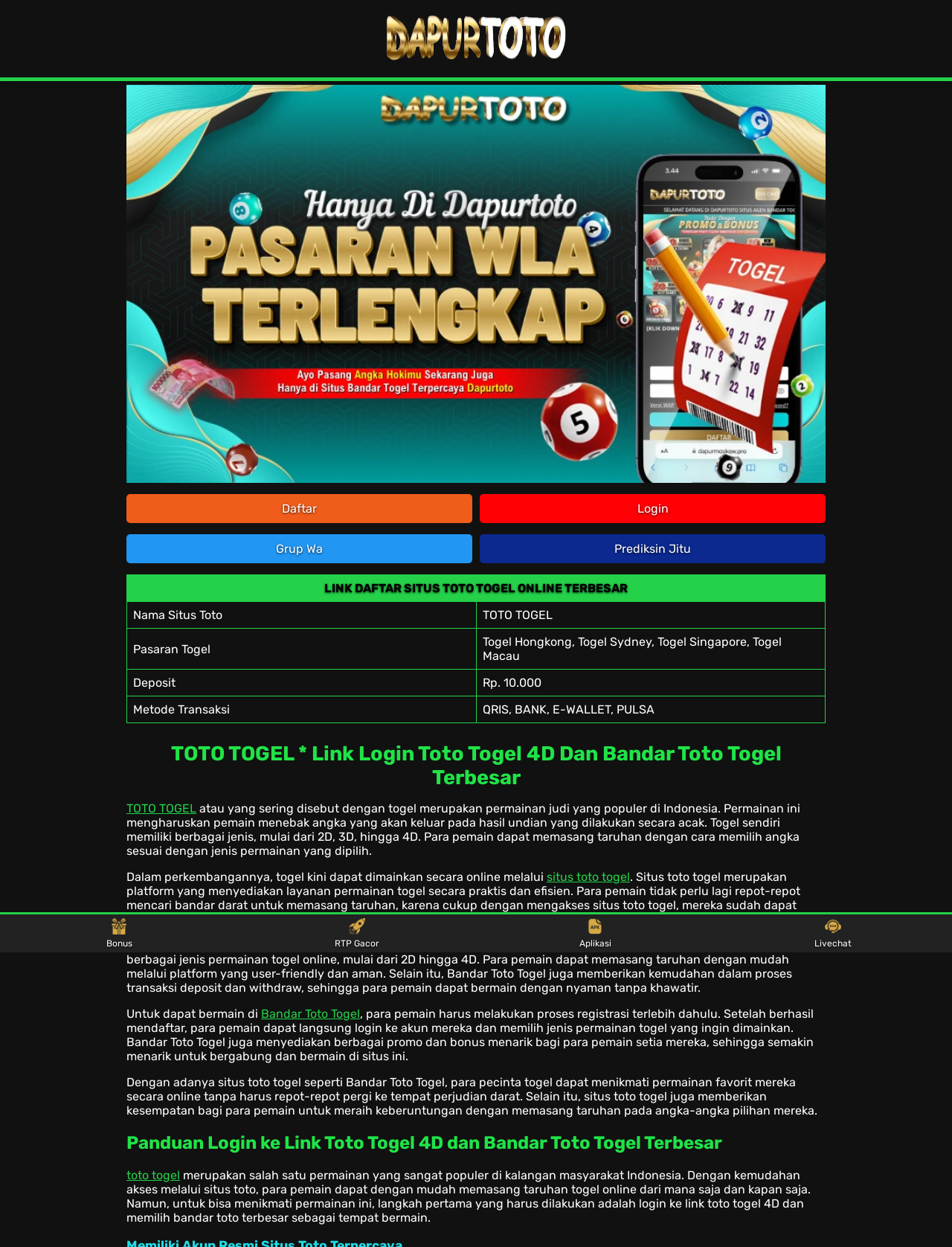Please locate the bounding box coordinates of the element that should be clicked to achieve the given instruction: "Read the article 'Does Incense Remove Odors? Find Out More about Unwanted Scents Elimination'".

None